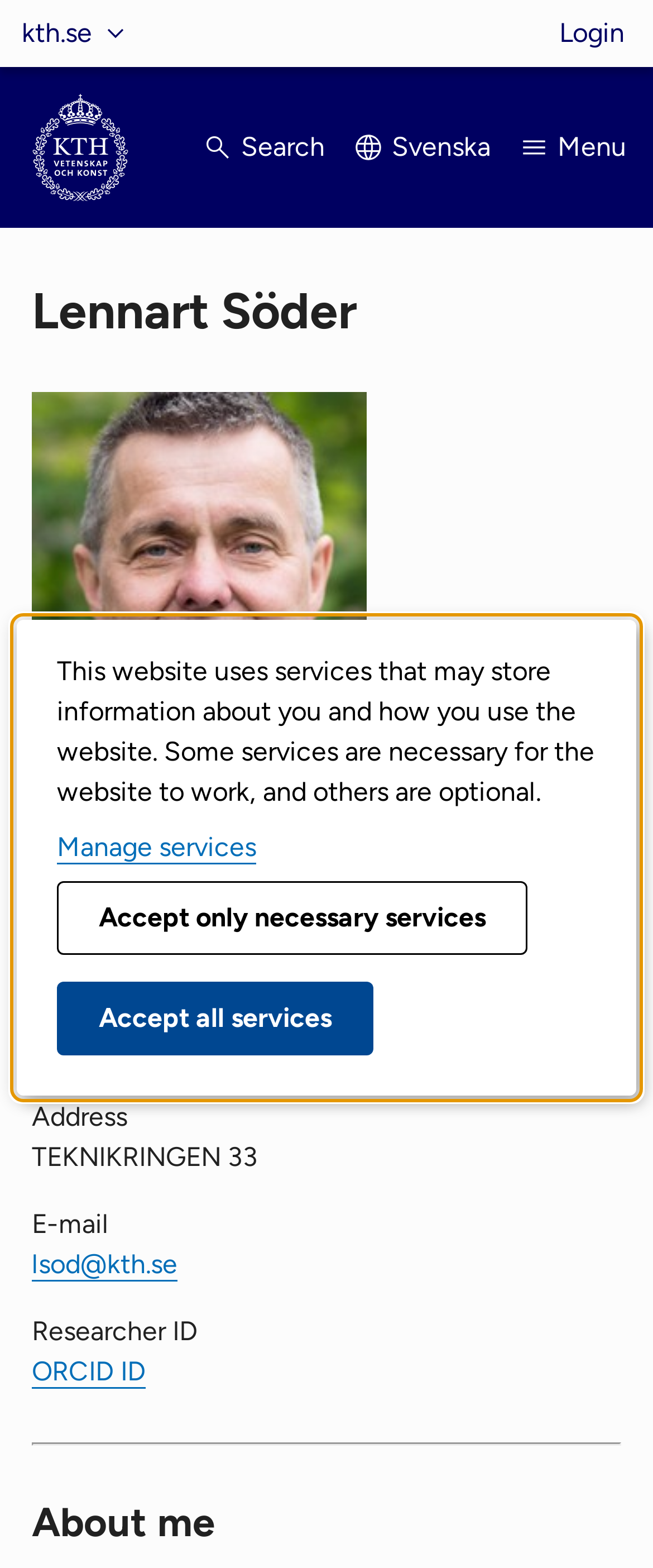Could you please study the image and provide a detailed answer to the question:
What is the telephone number of Lennart Söder?

I found the answer by looking at the link '+46 8 790 89 06' under the 'Telephone' label, which indicates Lennart Söder's telephone number.